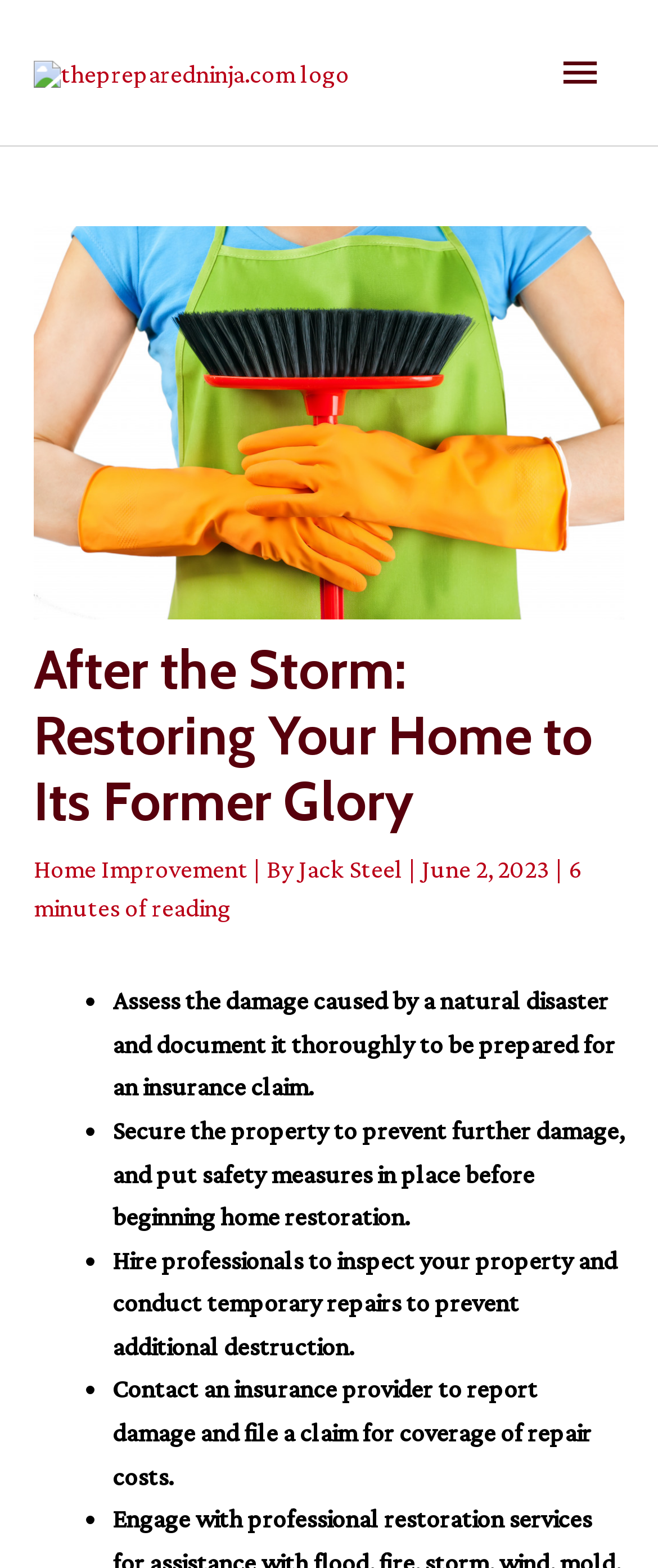Provide a brief response to the question using a single word or phrase: 
What is the topic of the article?

Home restoration after a disaster